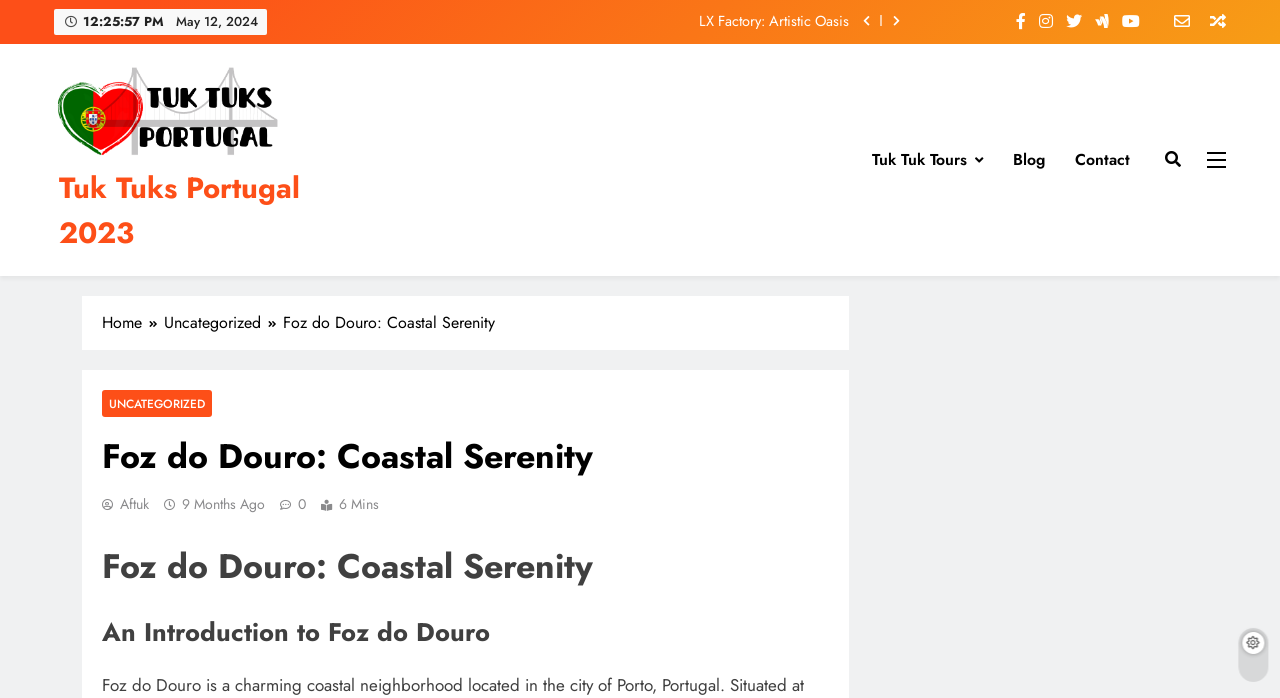Describe the entire webpage, focusing on both content and design.

The webpage appears to be a blog or article page about Foz do Douro, a coastal area in Portugal. At the top of the page, there is a section displaying the current time and date, "12:25:58 PM" and "May 12, 2024", respectively. Next to these, there are two buttons with icons, likely for navigation or social media.

Below this section, there is a list item with a link to "LX Factory: Artistic Oasis", which suggests that the webpage may be part of a travel or tourism website. To the right of this list item, there are several social media links, represented by icons.

On the top-right corner of the page, there are links to "Newsletter" and "Random News", which may be related to the website's subscription or news features.

The main content of the page is divided into sections. At the top, there is a link to "Tuk Tuks Portugal 2023" with an accompanying image. Below this, there are links to "Tuk Tuk Tours" and "Blog", which may be related to the website's main theme.

The main article section begins with a navigation menu, known as "Breadcrumbs", which displays the page's hierarchy, including links to "Home", "Uncategorized", and the current page, "Foz do Douro: Coastal Serenity". Below this, there is a header section with a link to "UNCATEGORIZED" and the article title, "Foz do Douro: Coastal Serenity". The article content is divided into sections, with headings such as "Foz do Douro: Coastal Serenity" and "An Introduction to Foz do Douro". There is also a link to "9 Months Ago" with a timestamp, indicating when the article was published.